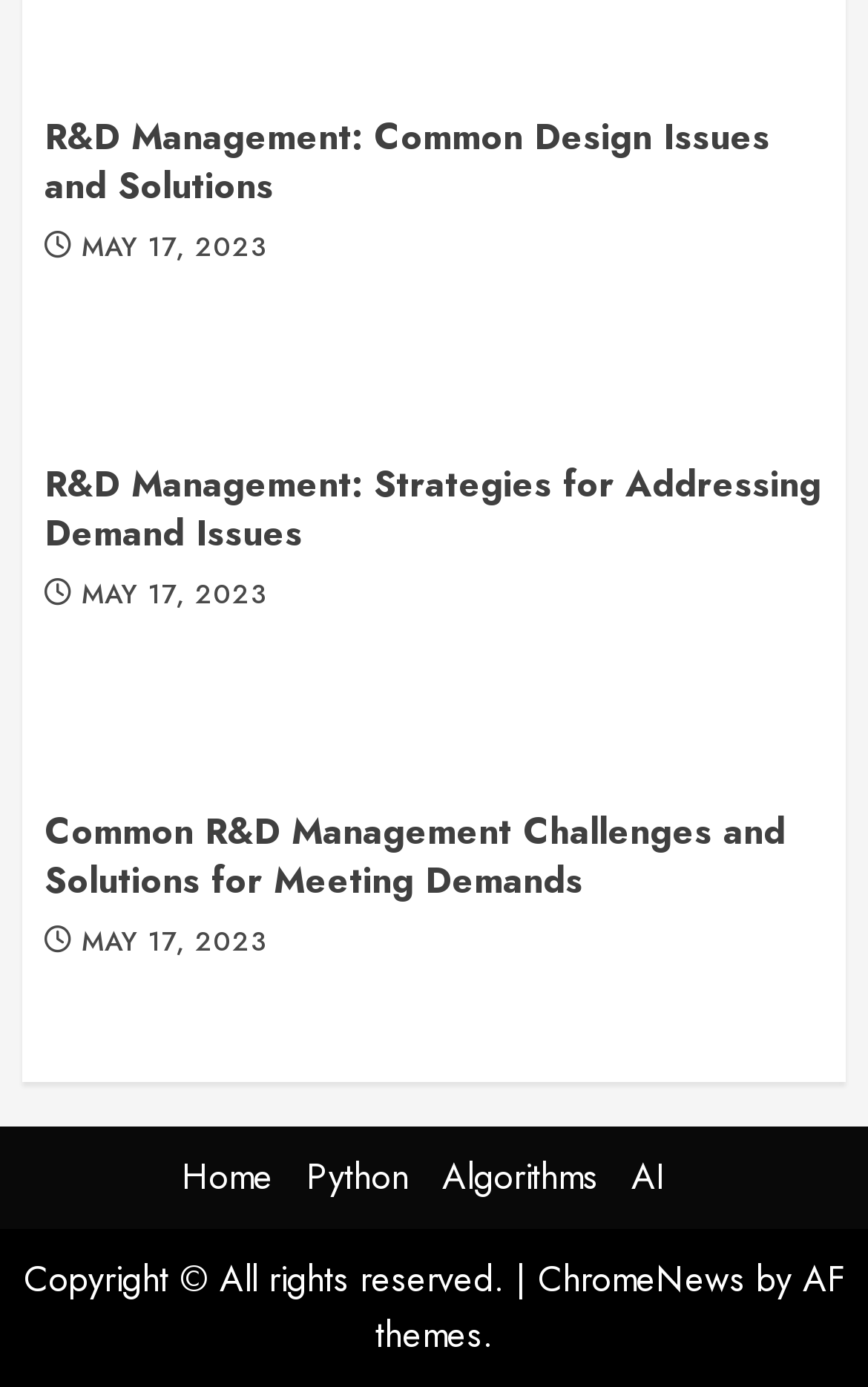Determine the bounding box coordinates of the clickable area required to perform the following instruction: "go to Home page". The coordinates should be represented as four float numbers between 0 and 1: [left, top, right, bottom].

[0.209, 0.83, 0.314, 0.867]